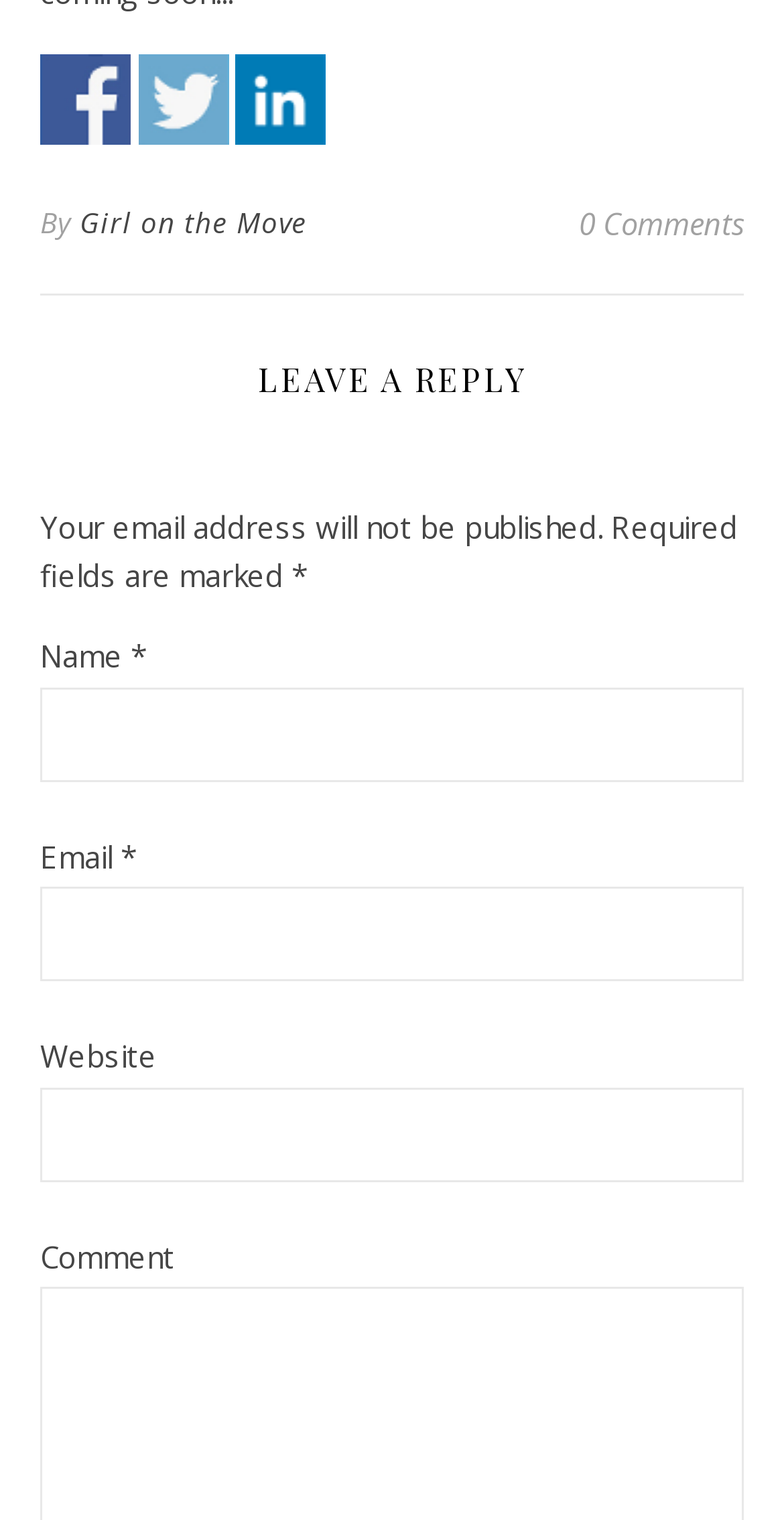Please provide a brief answer to the following inquiry using a single word or phrase:
How many textboxes are available in the comment section?

3